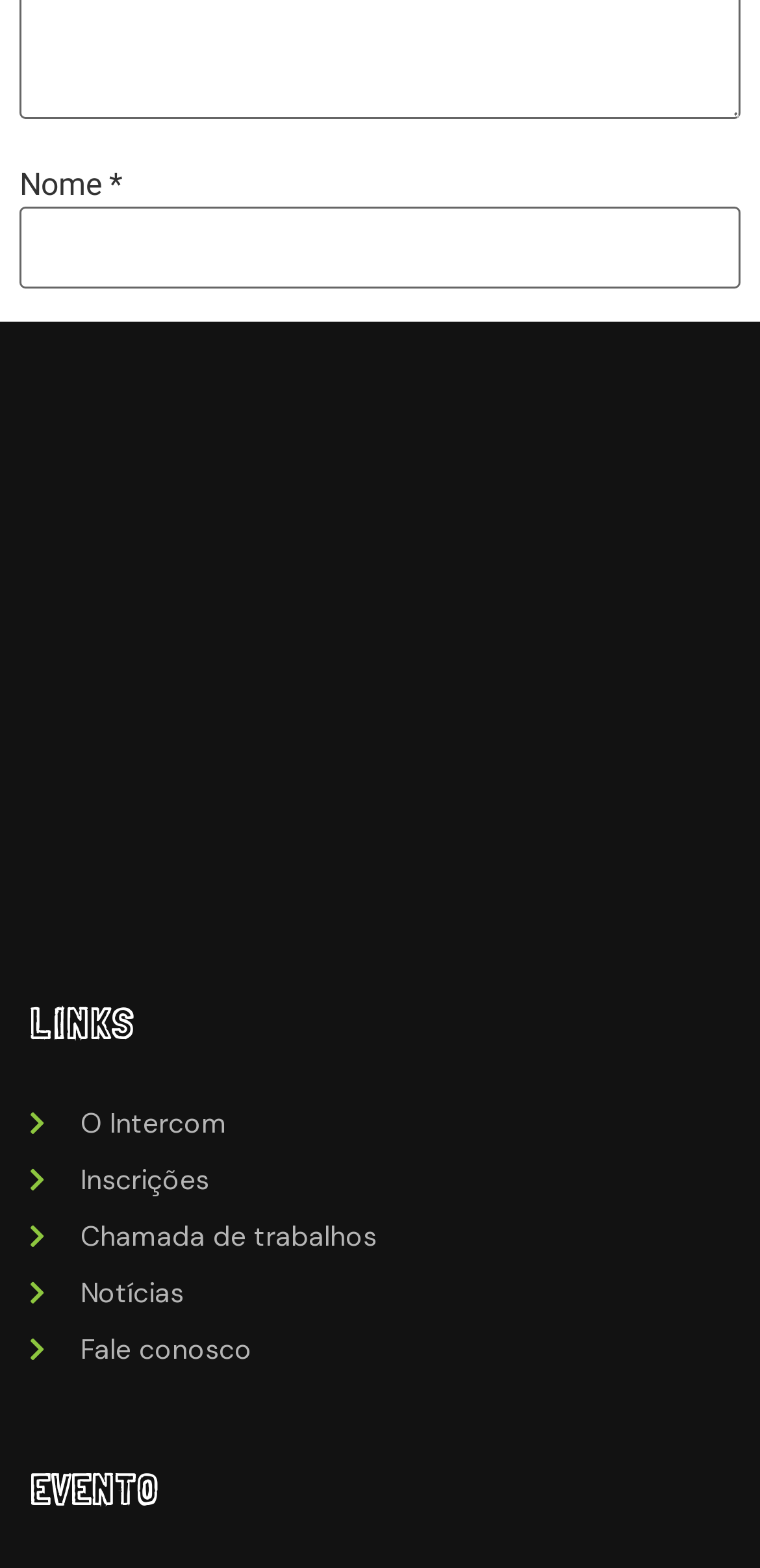Can you find the bounding box coordinates of the area I should click to execute the following instruction: "Enter your name"?

[0.026, 0.132, 0.974, 0.184]